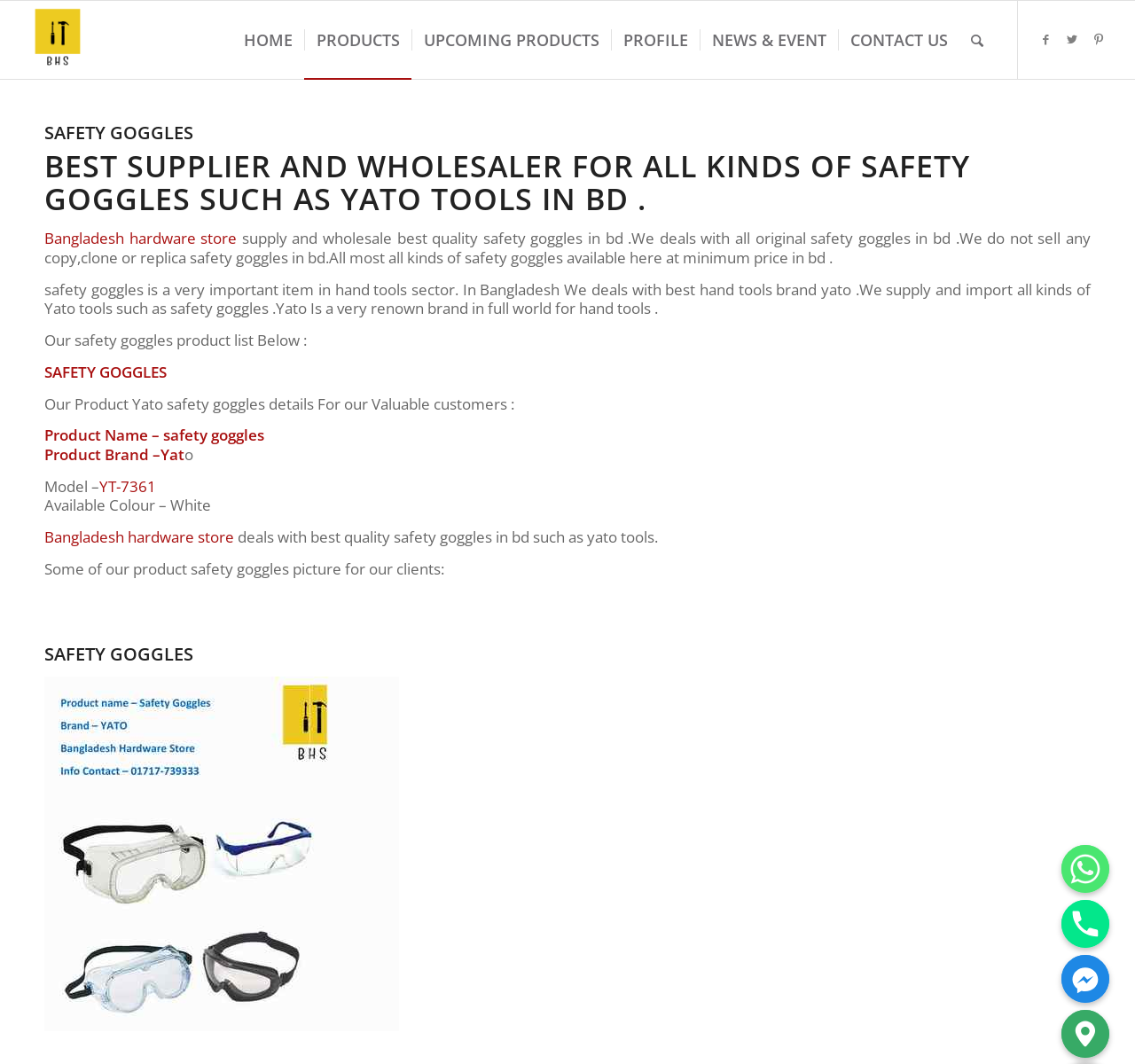Write an elaborate caption that captures the essence of the webpage.

This webpage is about a Bangladesh-based hardware store that supplies and wholesales safety goggles. At the top left corner, there is a logo of "Bangladesh Hardware Store" with a link to the homepage. Next to it, there is a navigation menu with links to "HOME", "PRODUCTS", "UPCOMING PRODUCTS", "PROFILE", "NEWS & EVENT", "CONTACT US", and "Search".

Below the navigation menu, there is a heading "SAFETY GOGGLES" followed by a description of the store's supply and wholesale of best quality safety goggles in Bangladesh. The store emphasizes that they do not sell any copy, clone, or replica safety goggles.

Further down, there is a section that lists the features of their safety goggles products, including product name, brand, model, and available color. There is also a link to "YT-7361" which is likely a specific product model.

On the right side of the page, there are social media links to Facebook, Twitter, and Pinterest. At the bottom of the page, there are four identical links with corresponding images, but they do not have any descriptive text.

The page also features an image of safety goggles in Bangladesh, which is likely a product showcase. Overall, the webpage is focused on promoting the store's safety goggles products and services.